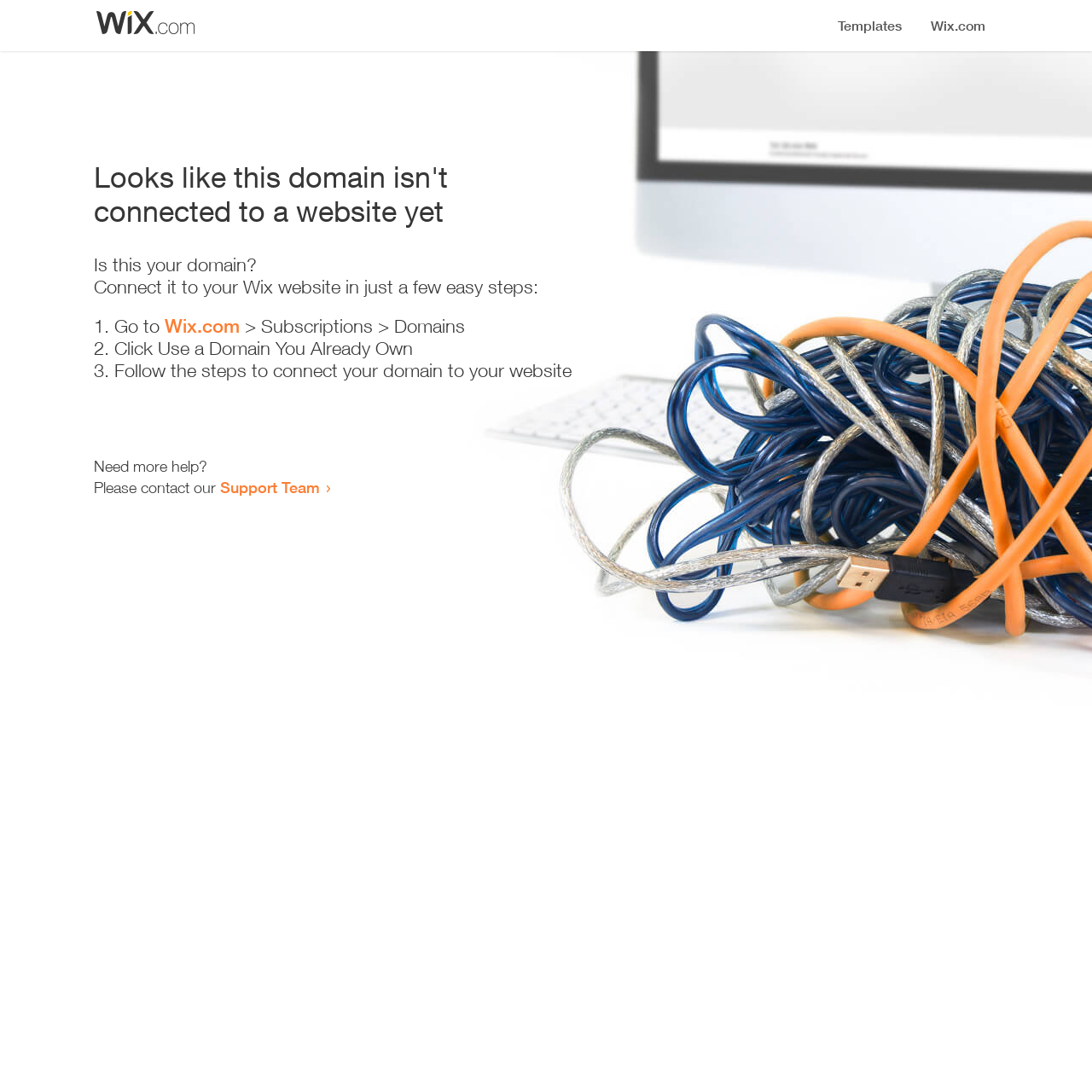Generate a comprehensive caption for the webpage you are viewing.

The webpage appears to be an error page, indicating that a domain is not connected to a website yet. At the top, there is a small image, likely a logo or icon. Below the image, a prominent heading reads "Looks like this domain isn't connected to a website yet". 

Underneath the heading, there is a series of instructions to connect the domain to a Wix website. The instructions are presented in a step-by-step format, with each step numbered and accompanied by a brief description. The first step is to go to Wix.com, followed by navigating to the Subscriptions and Domains section. The second step is to click "Use a Domain You Already Own", and the third step is to follow the instructions to connect the domain to the website.

At the bottom of the page, there is a section offering additional help, with a message "Need more help?" followed by an invitation to contact the Support Team via a link.